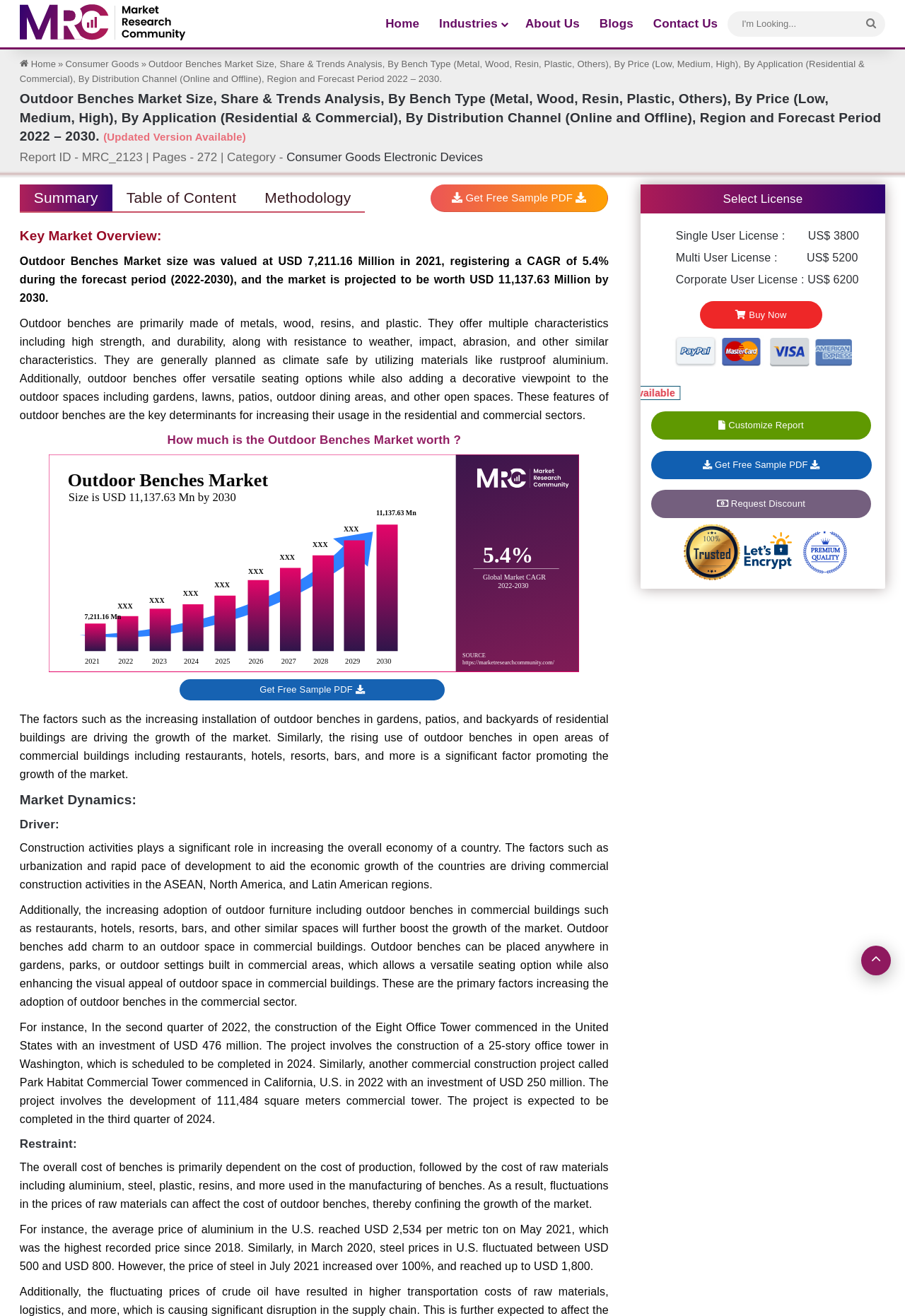Locate the bounding box coordinates of the element I should click to achieve the following instruction: "Click on the 'Home' link".

[0.022, 0.045, 0.062, 0.053]